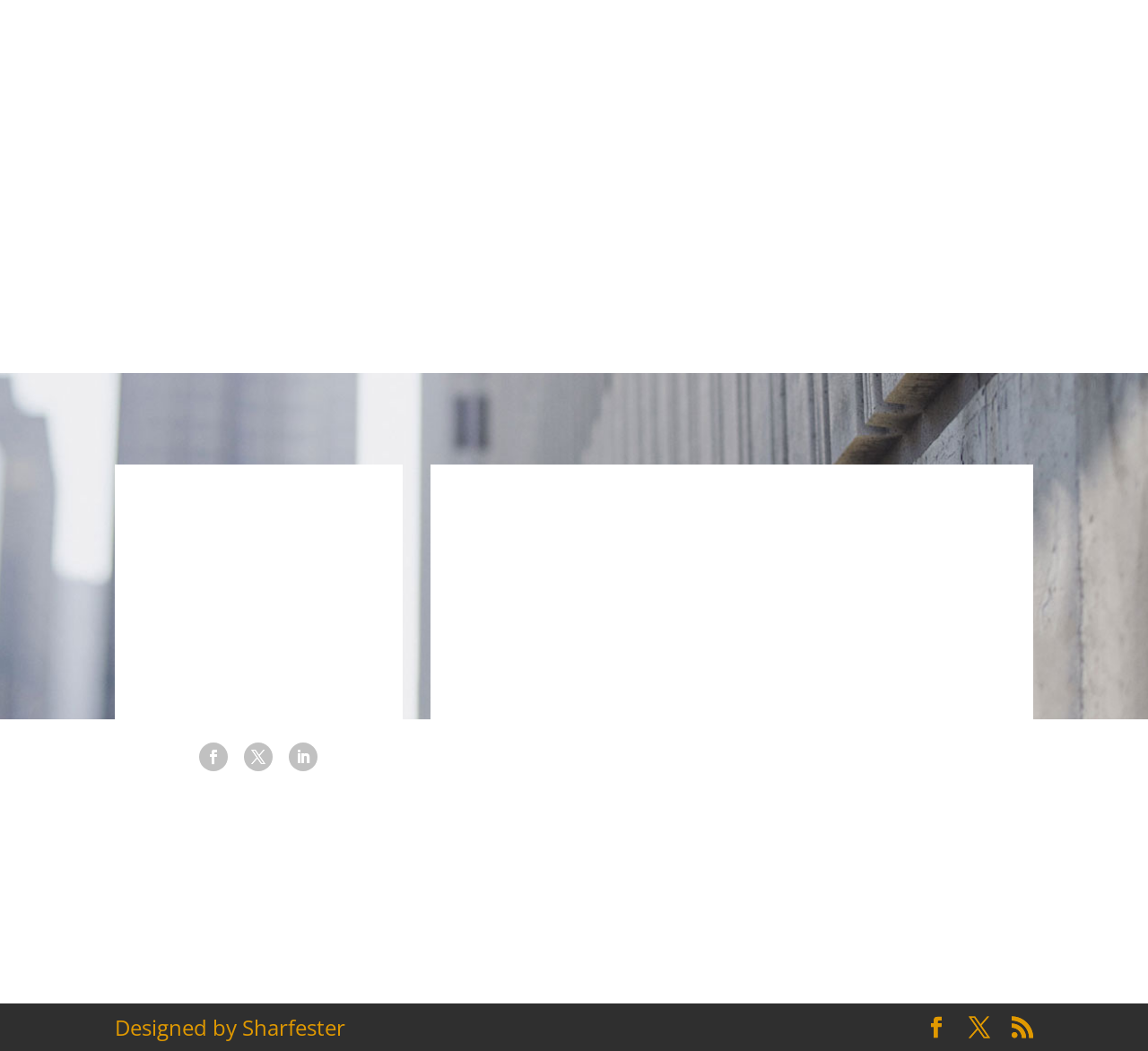What is the address to contact?
Please provide a single word or phrase as your answer based on the image.

Mohnton, PA 19540